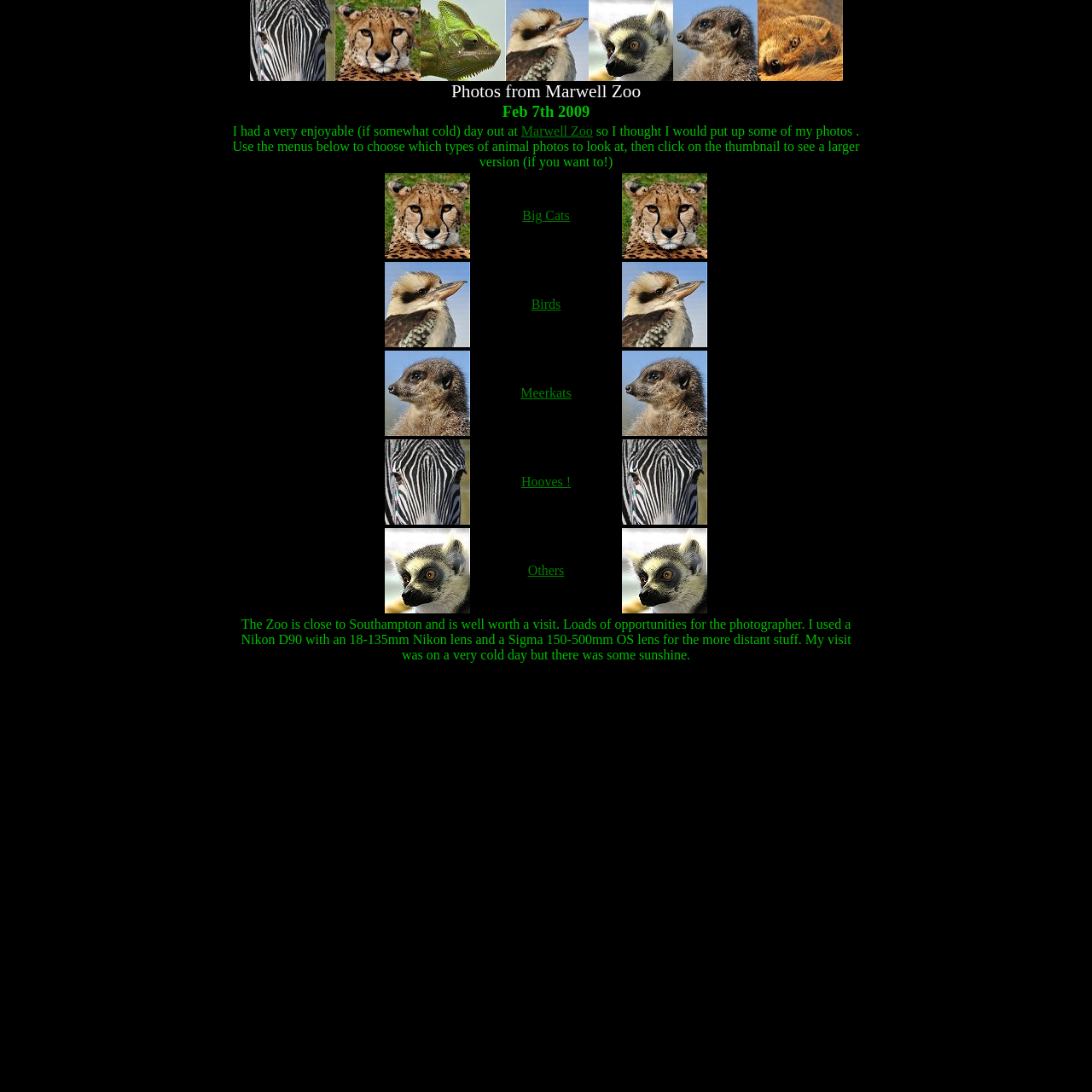What type of camera was used for the visit?
Provide a detailed answer to the question using information from the image.

The type of camera used for the visit can be found in the LayoutTableCell element with the text 'I used a Nikon D90 with an 18-135mm Nikon lens and a Sigma 150-500mm OS lens for the more distant stuff.' which is located at [0.209, 0.564, 0.791, 0.608].